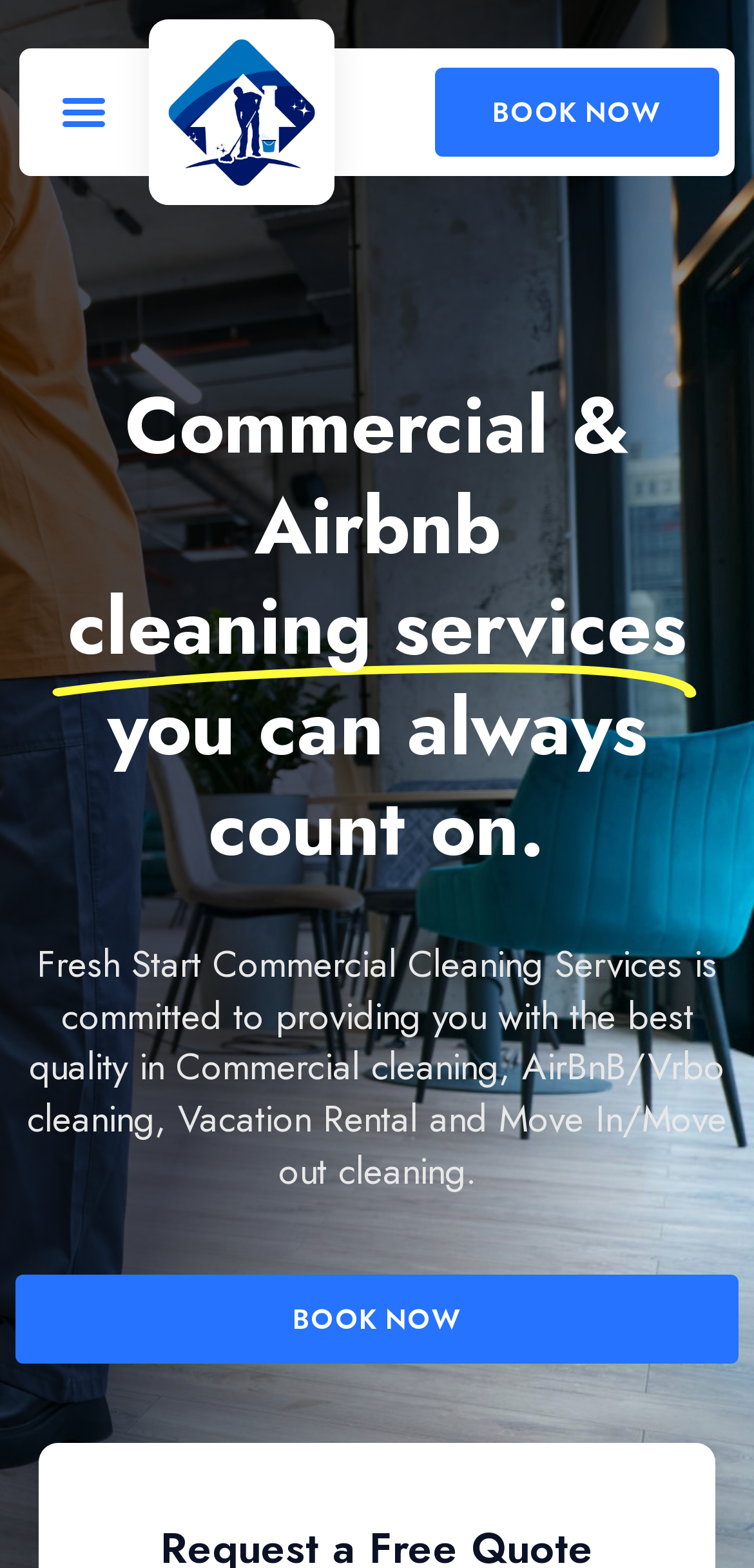What is the main service offered?
Can you provide a detailed and comprehensive answer to the question?

Based on the webpage content, specifically the heading 'Commercial & Airbnb cleaning services you can always count on.' and the static text 'Fresh Start Commercial Cleaning Services is committed to providing you with the best quality in Commercial cleaning, AirBnB/Vrbo cleaning, Vacation Rental and Move In/Move out cleaning.', it can be inferred that the main service offered is cleaning services.